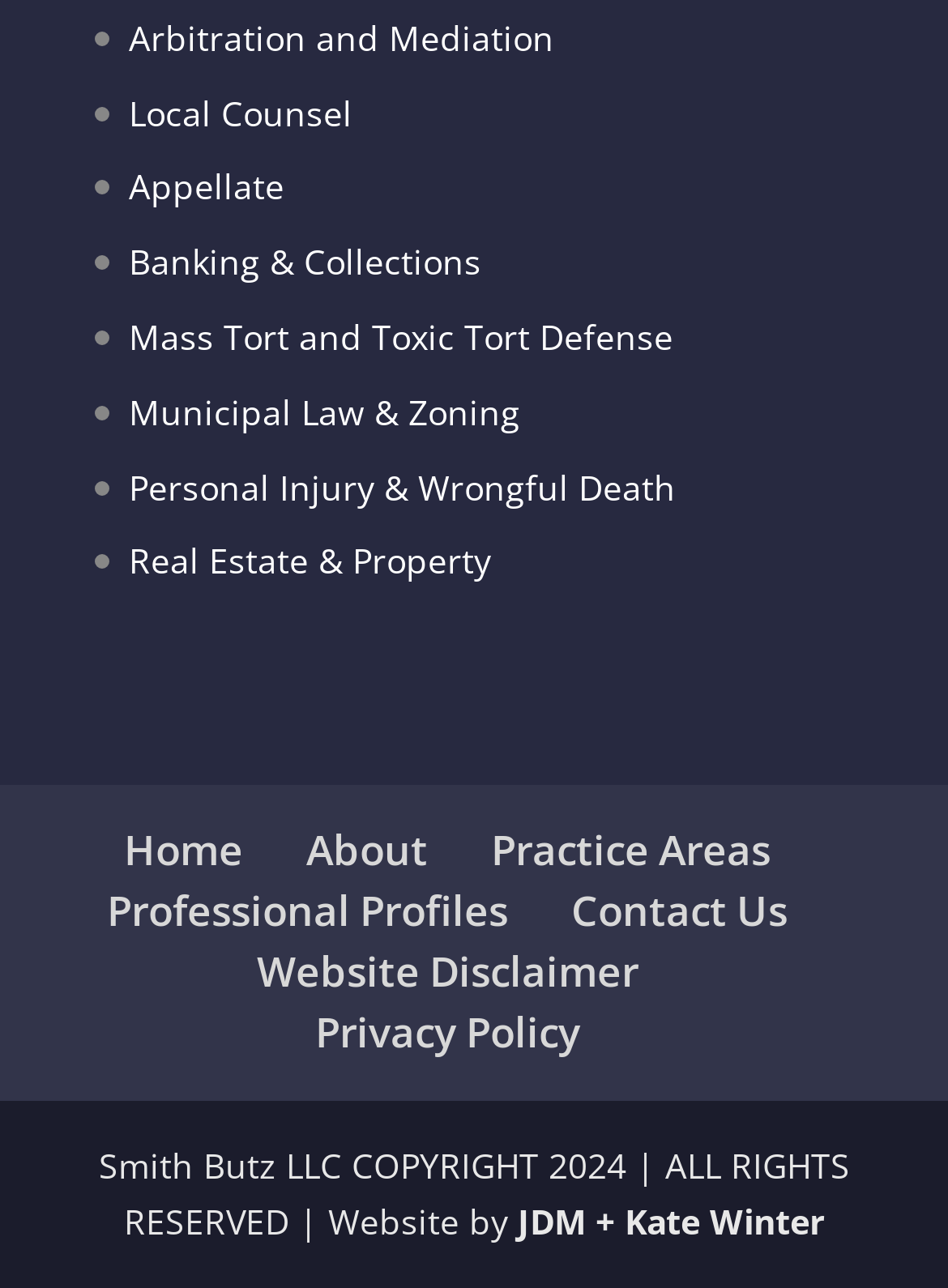What is the relationship between the law firm and JDM + Kate Winter?
Give a detailed explanation using the information visible in the image.

The copyright notice at the bottom of the webpage states 'Website by JDM + Kate Winter', suggesting that JDM + Kate Winter designed the website for Smith Butz LLC.